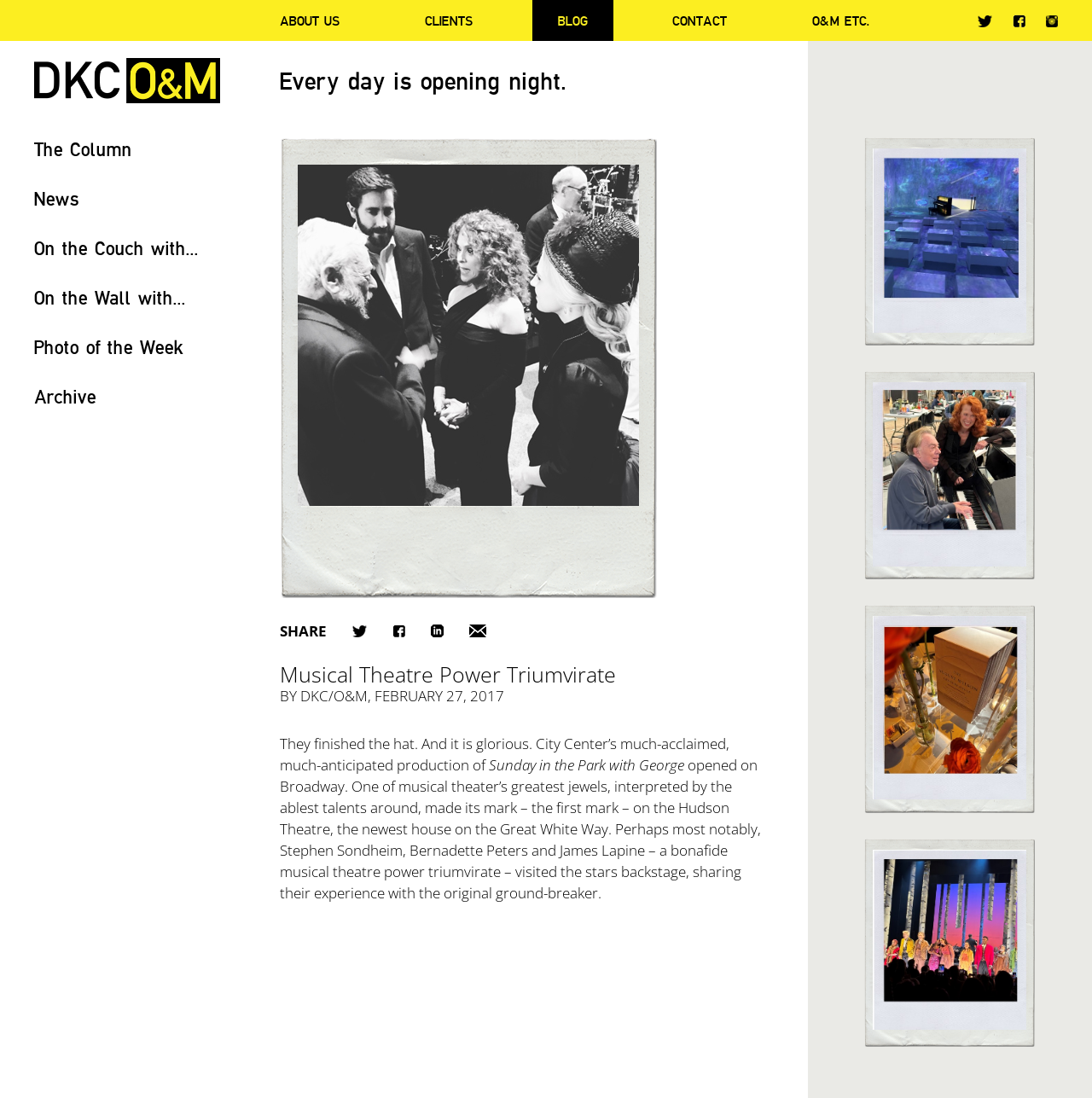Show the bounding box coordinates of the region that should be clicked to follow the instruction: "Read the blog."

[0.487, 0.0, 0.561, 0.037]